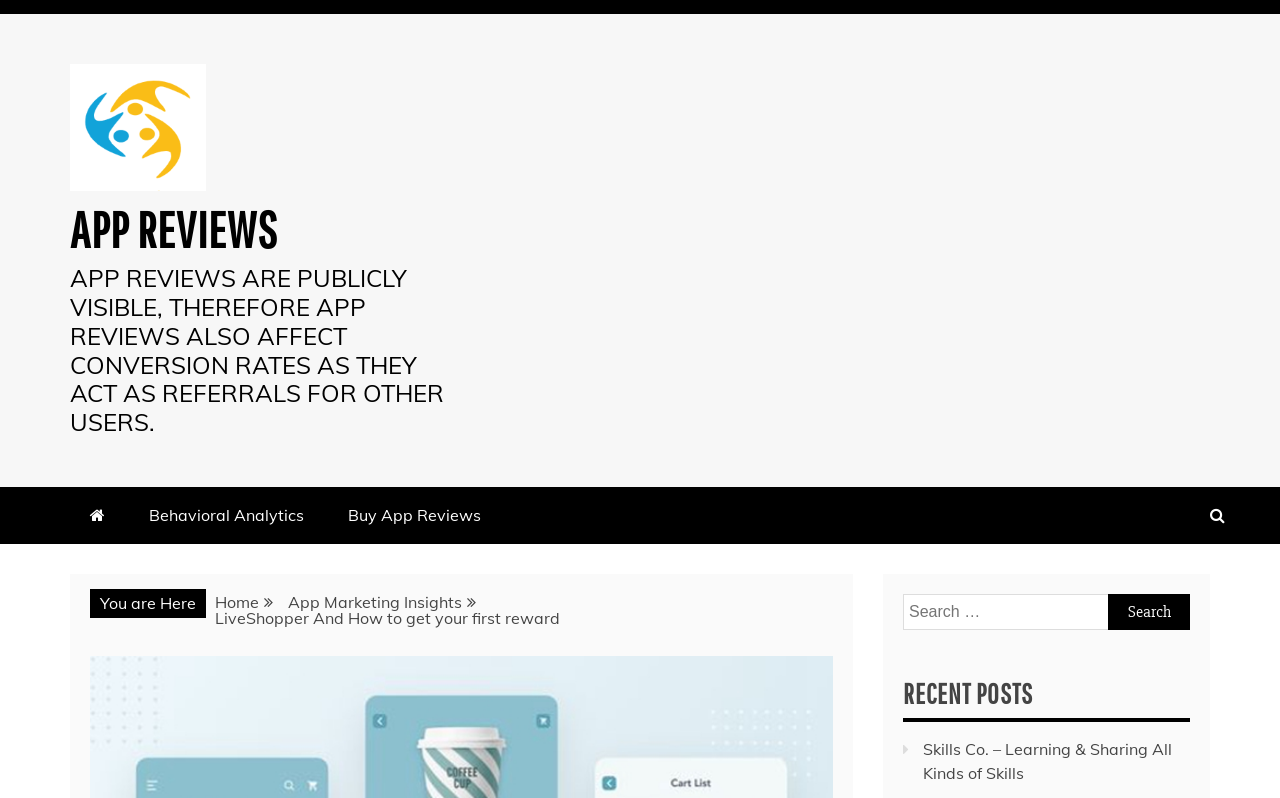Determine the bounding box coordinates for the HTML element described here: "Home".

[0.168, 0.742, 0.202, 0.767]